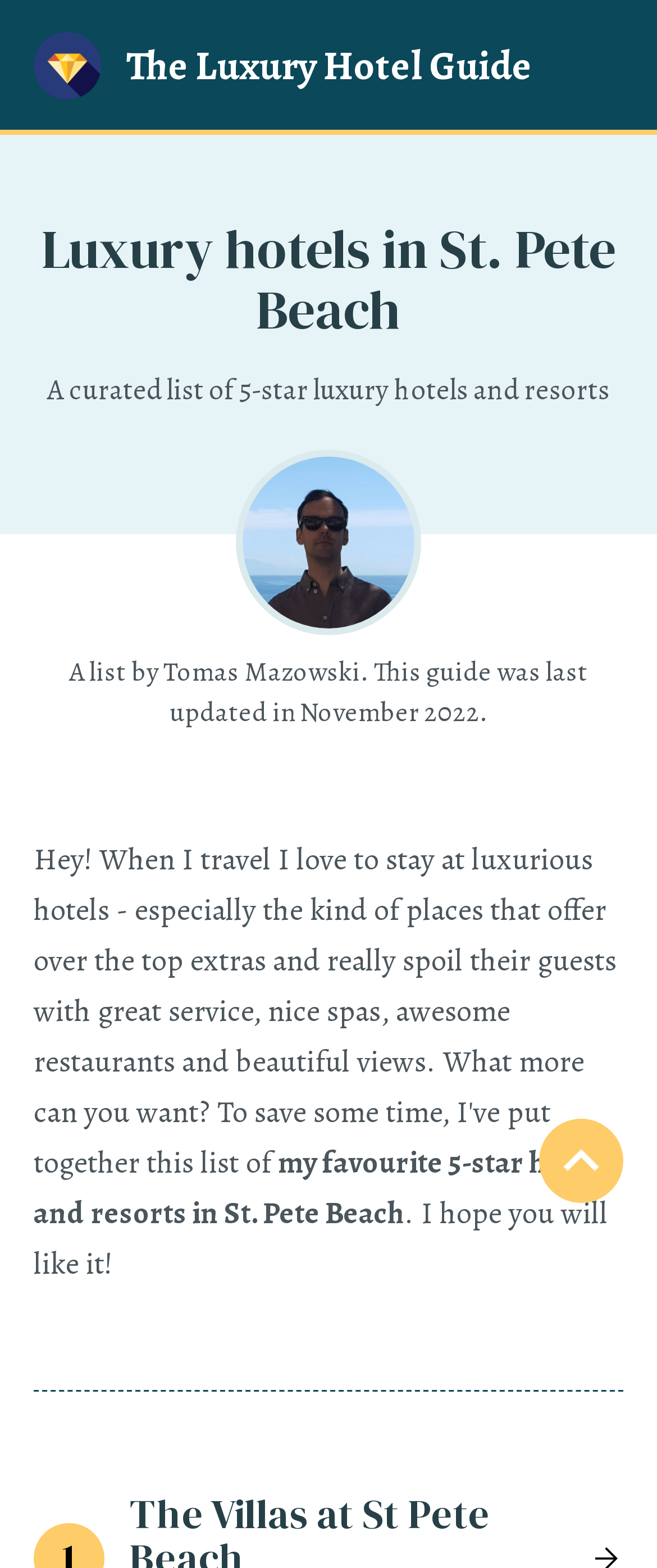Extract the heading text from the webpage.

Luxury hotels in St. Pete Beach